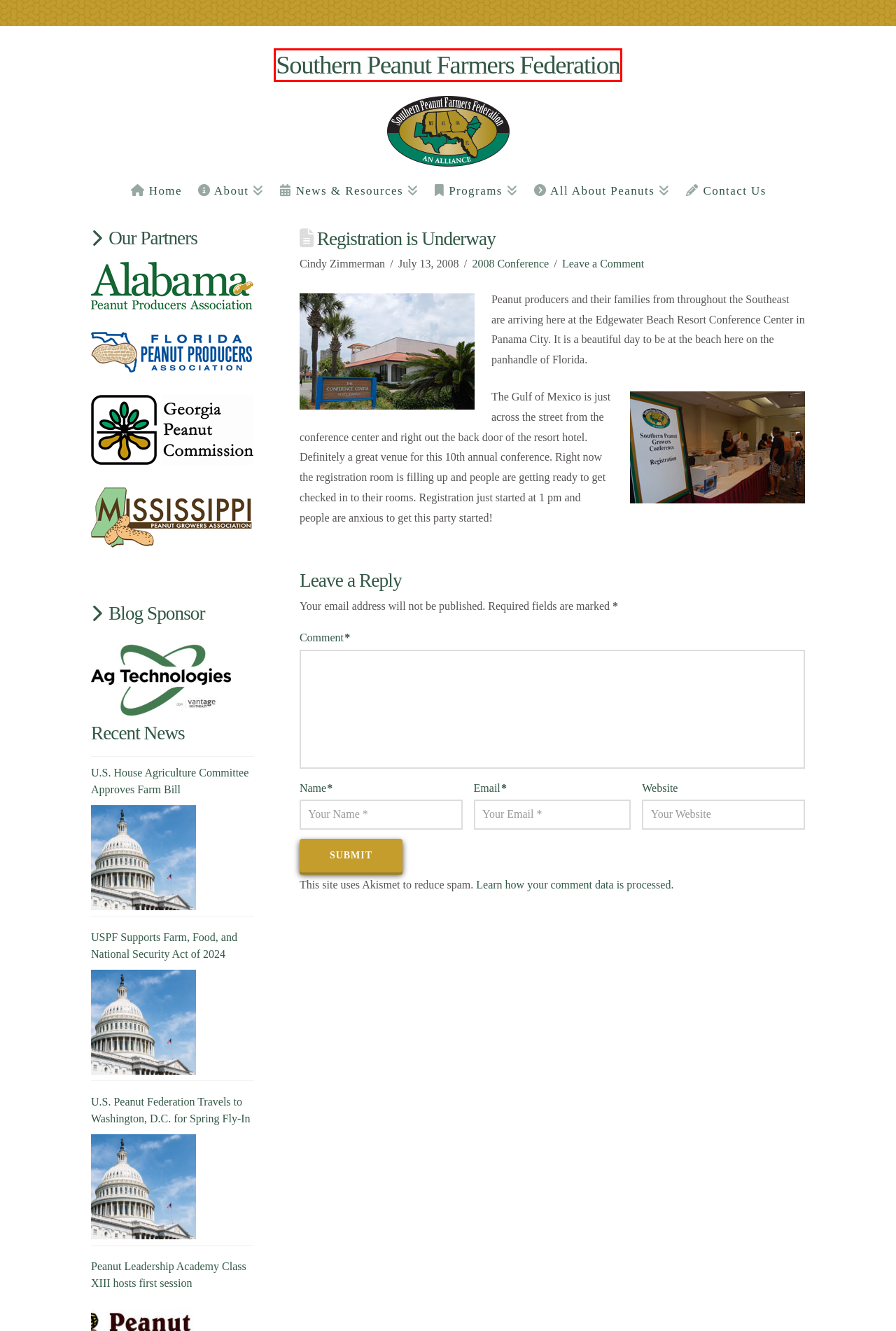Examine the screenshot of a webpage with a red bounding box around an element. Then, select the webpage description that best represents the new page after clicking the highlighted element. Here are the descriptions:
A. Southern Peanut Farmers | Southern Peanut Growers Conference
B. 2008 Conference | Southern Peanut Farmers
C. U.S. House Agriculture Committee Approves Farm Bill | Southern Peanut Farmers
D. Contact | Southern Peanut Farmers
E. Peanut Leadership Academy Class XIII hosts first session | Southern Peanut Farmers
F. U.S. Peanut Federation Travels to Washington, D.C. for Spring Fly-In | Southern Peanut Farmers
G. Privacy Policy – Akismet
H. USPF Supports Farm, Food, and National Security Act of 2024 | Southern Peanut Farmers

A